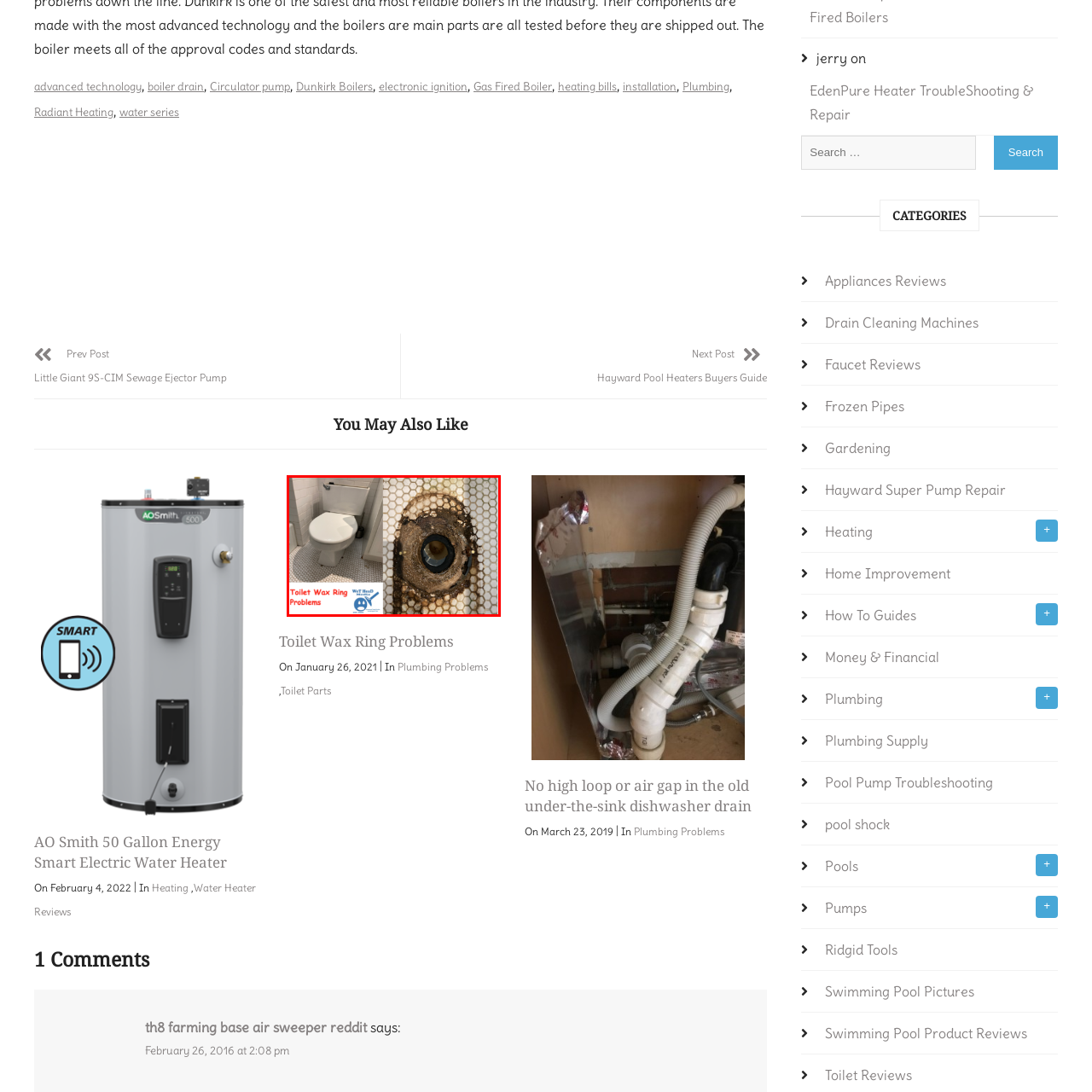Give an in-depth explanation of the image captured within the red boundary.

This image illustrates a common plumbing issue related to toilet wax ring problems. On the left, a standard toilet sits in a tiled bathroom, while the right side shows a close-up view of a disassembled toilet base, exposing the wax ring. This visual comparison highlights the potential causes of leaks and water damage associated with worn or improperly installed wax rings. The image is accompanied by the title "Toilet Wax Ring Problems," indicating the subject matter of the discussion, and is branded with a logo featuring a cartoon-like character, suggesting it may come from a plumbing or home maintenance resource. This imagery serves to educate homeowners about the importance of maintaining their plumbing fixtures to prevent costly repairs.